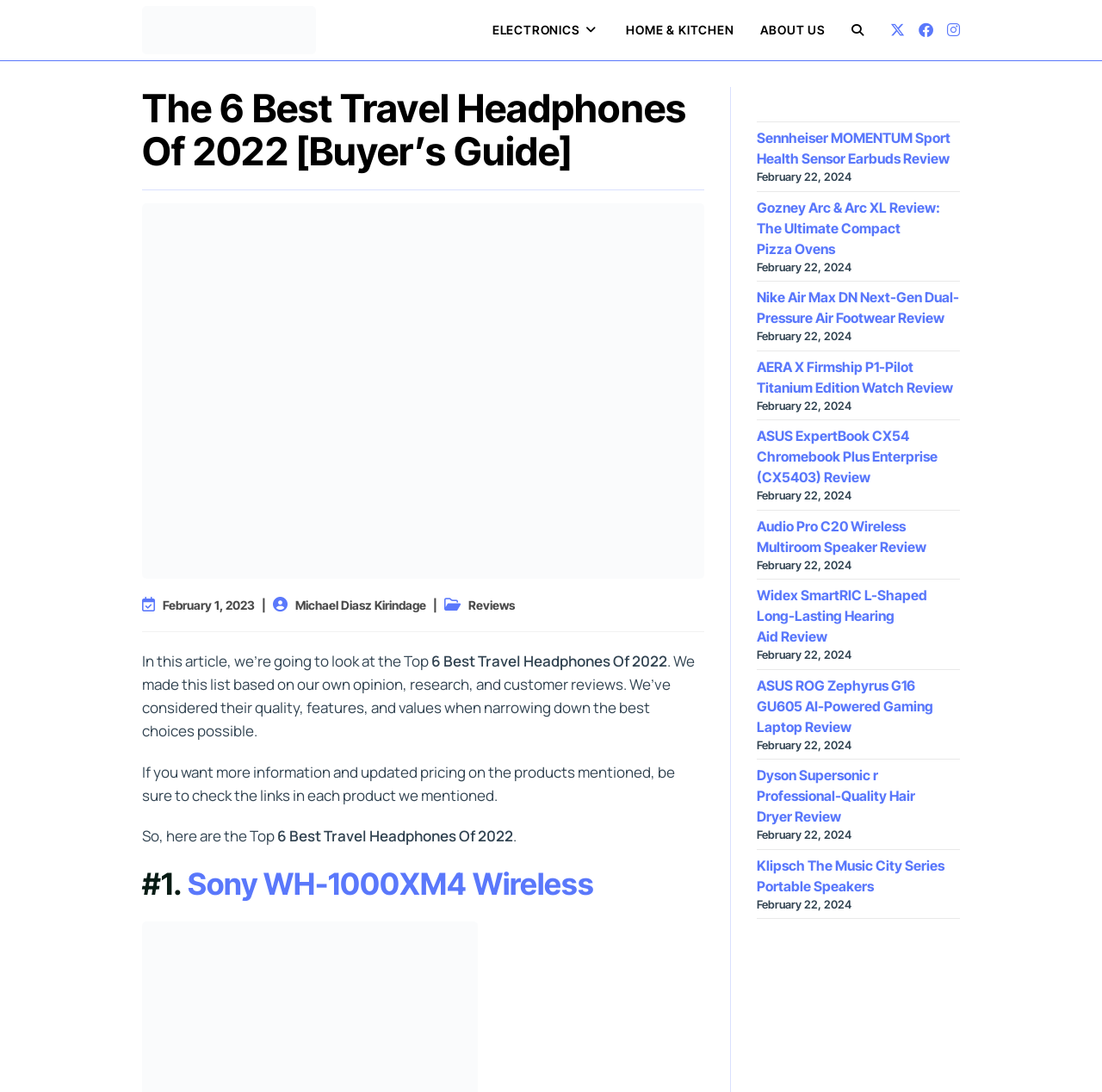Identify the bounding box coordinates of the section that should be clicked to achieve the task described: "Check the review of Sennheiser MOMENTUM Sport Health Sensor Earbuds".

[0.687, 0.591, 0.862, 0.626]